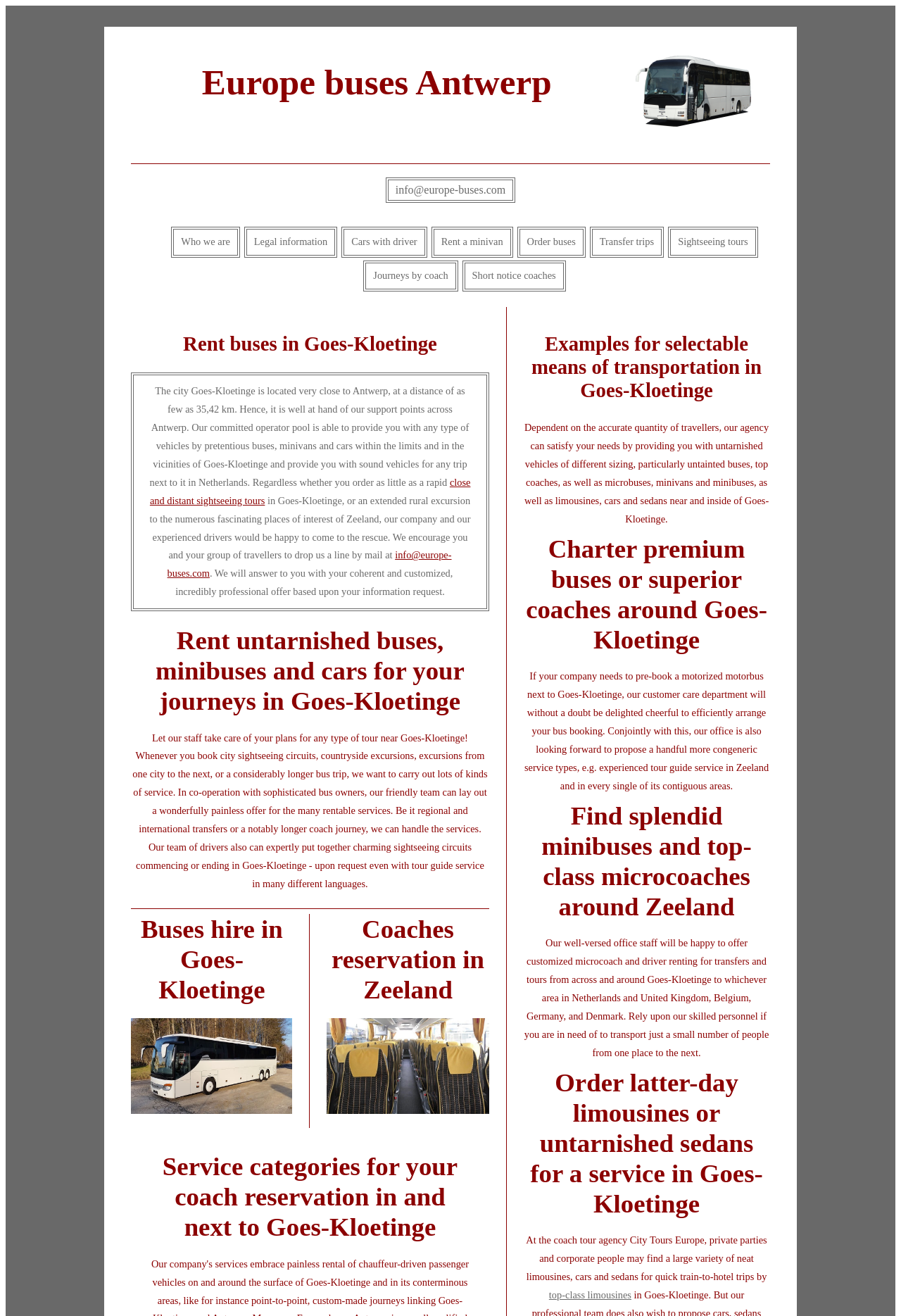Find the bounding box of the UI element described as follows: "info@europe-buses.com".

[0.186, 0.418, 0.501, 0.44]